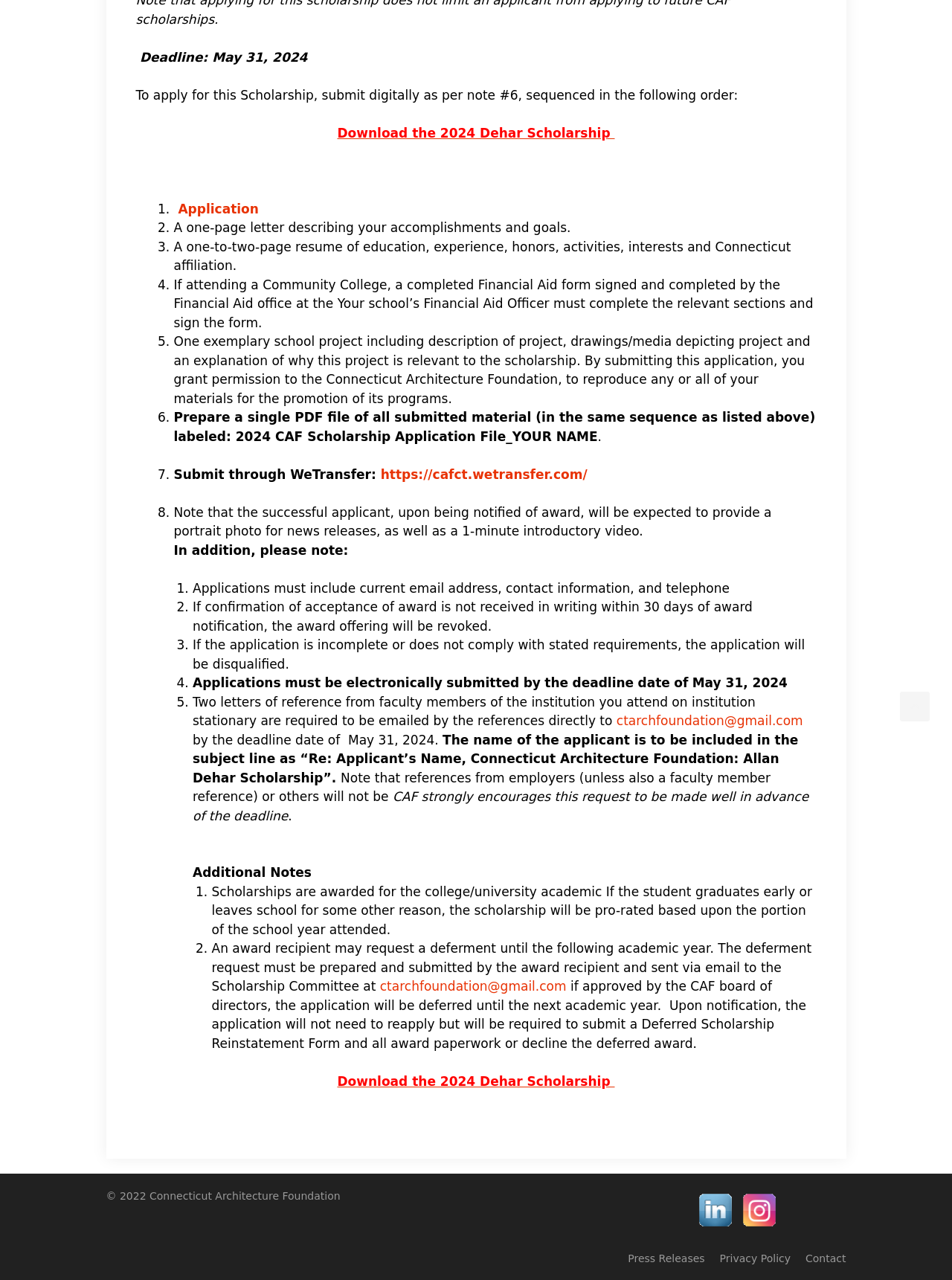Please indicate the bounding box coordinates of the element's region to be clicked to achieve the instruction: "Click on the 'Wholesale' link". Provide the coordinates as four float numbers between 0 and 1, i.e., [left, top, right, bottom].

None